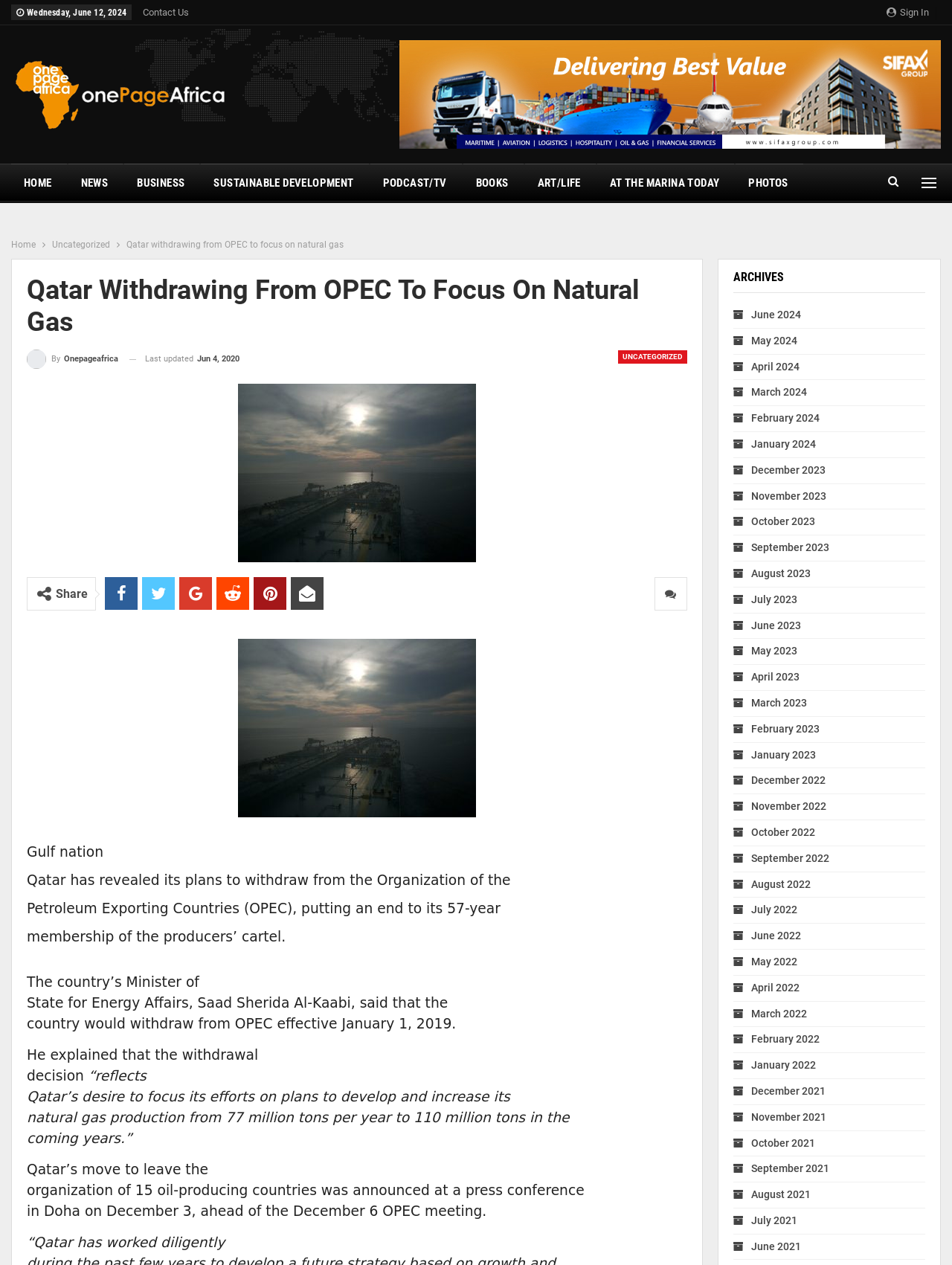Please determine the bounding box coordinates for the element with the description: "At The Marina Today".

[0.627, 0.13, 0.771, 0.159]